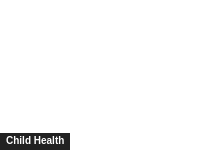Describe all significant details and elements found in the image.

The image is a visual representation associated with the topic of "Child Health," indicating a focus on various aspects of health and wellness specifically for children. Positioned within a larger context, this represents part of a resource aimed at parents and caregivers, providing them with important information and guidance. The design emphasizes child health, likely facilitating easier navigation through related articles and content, such as discussions on health conditions, preventive measures, and healthy practices for children.